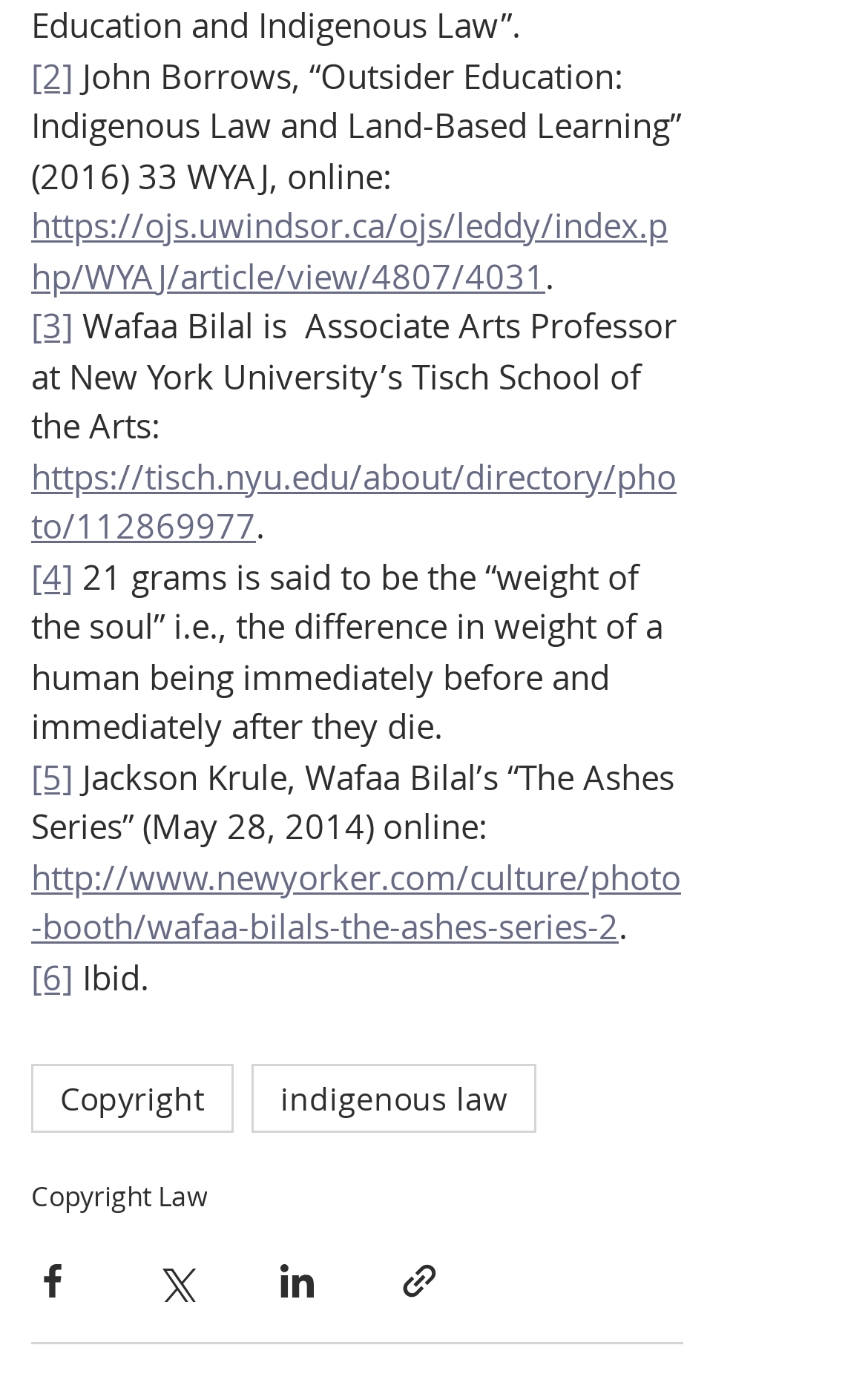Answer the question below using just one word or a short phrase: 
What is the title of the first article?

Outsider Education